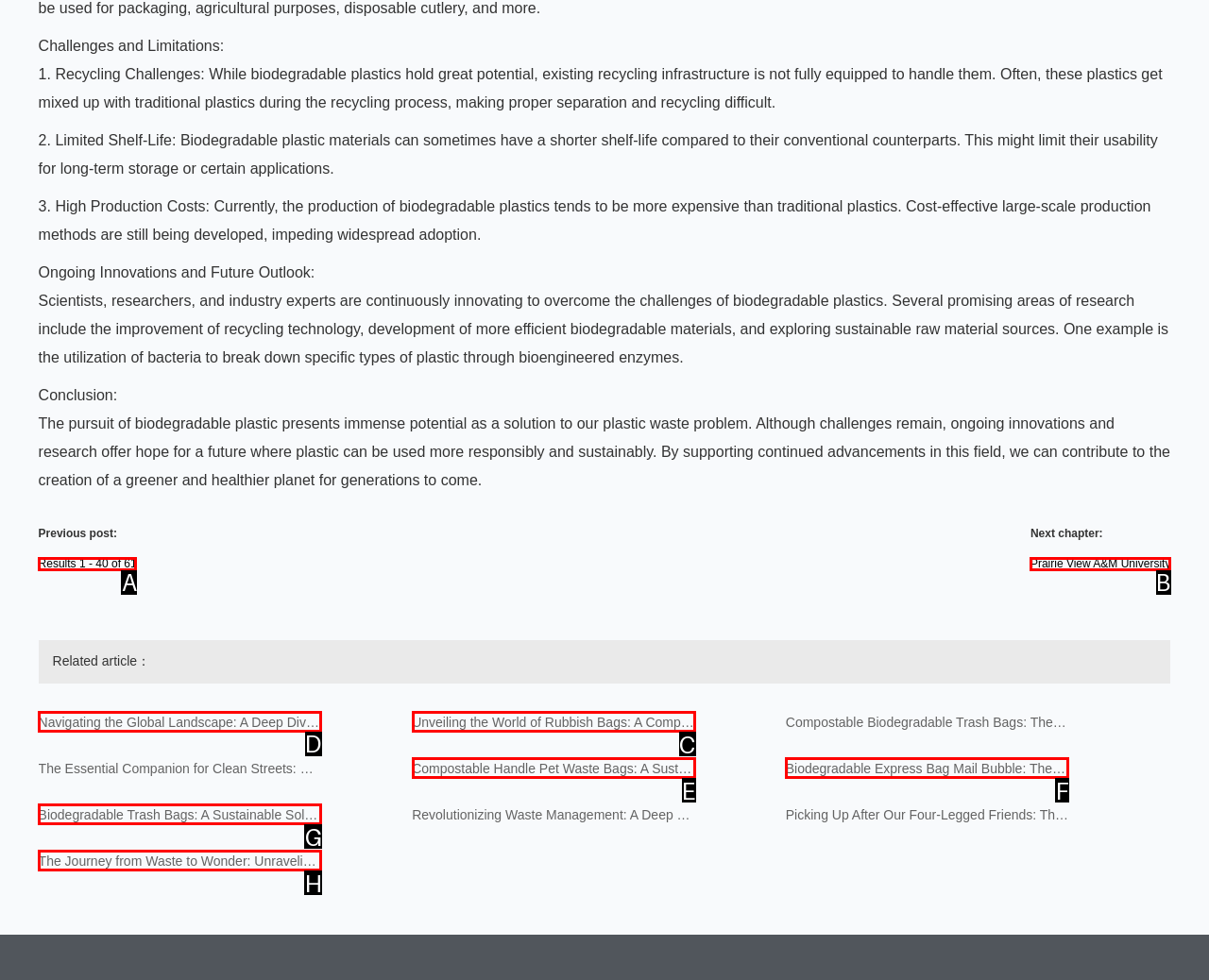Identify the HTML element that should be clicked to accomplish the task: Explore related article: Navigating the Global Landscape
Provide the option's letter from the given choices.

D